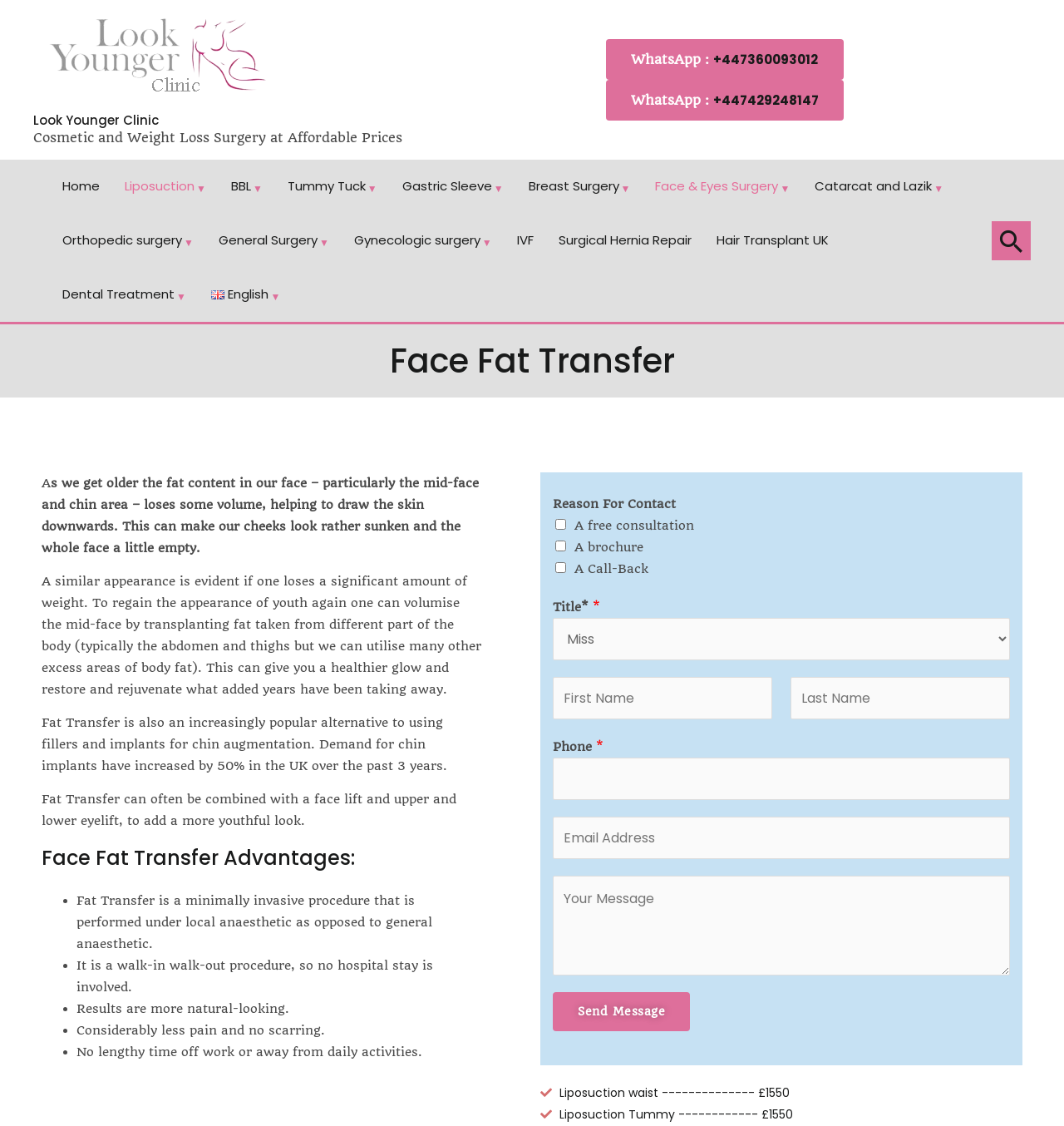Locate the bounding box coordinates of the area you need to click to fulfill this instruction: 'Send a message'. The coordinates must be in the form of four float numbers ranging from 0 to 1: [left, top, right, bottom].

[0.52, 0.881, 0.648, 0.915]